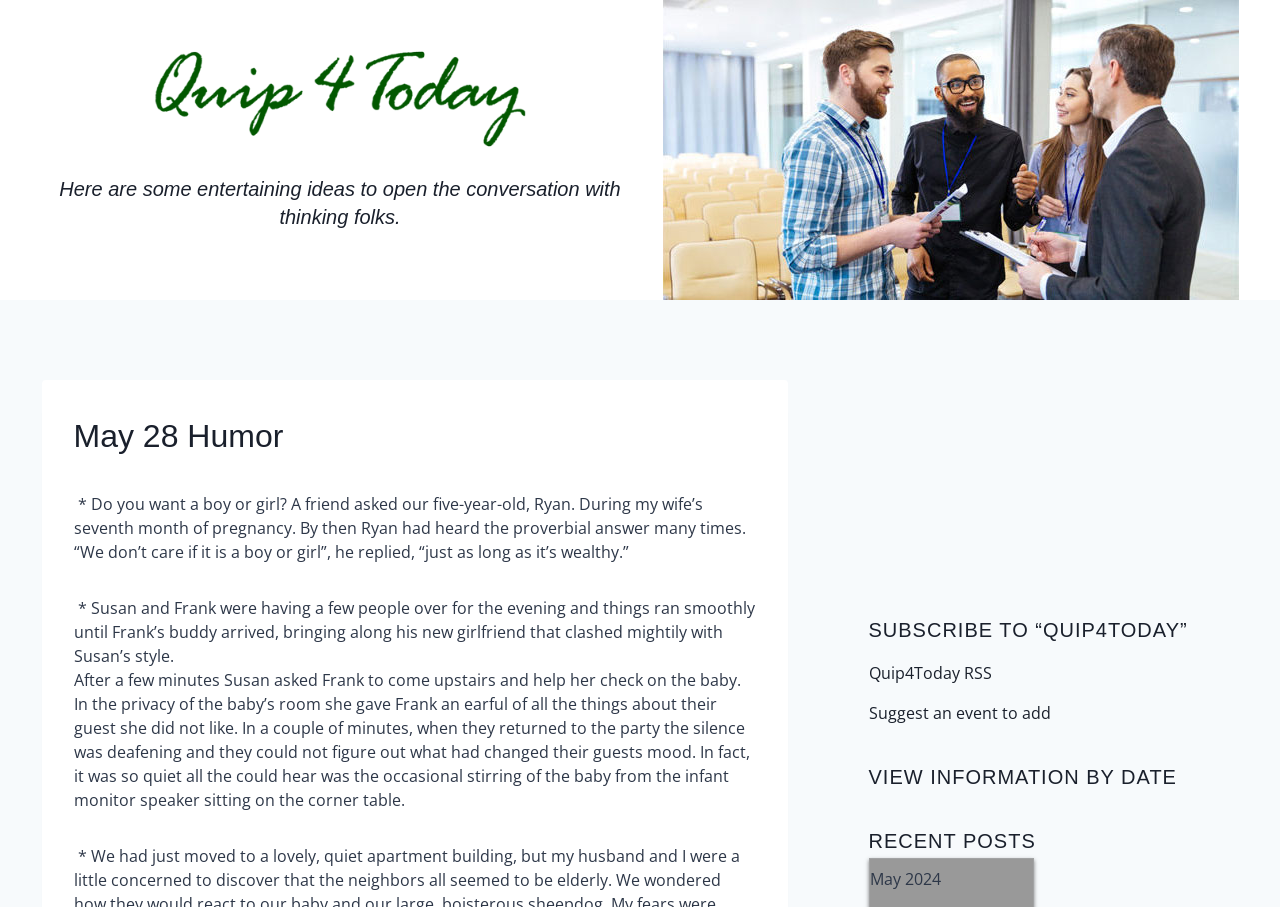What is the topic of the first joke?
Answer the question based on the image using a single word or a brief phrase.

Boy or girl